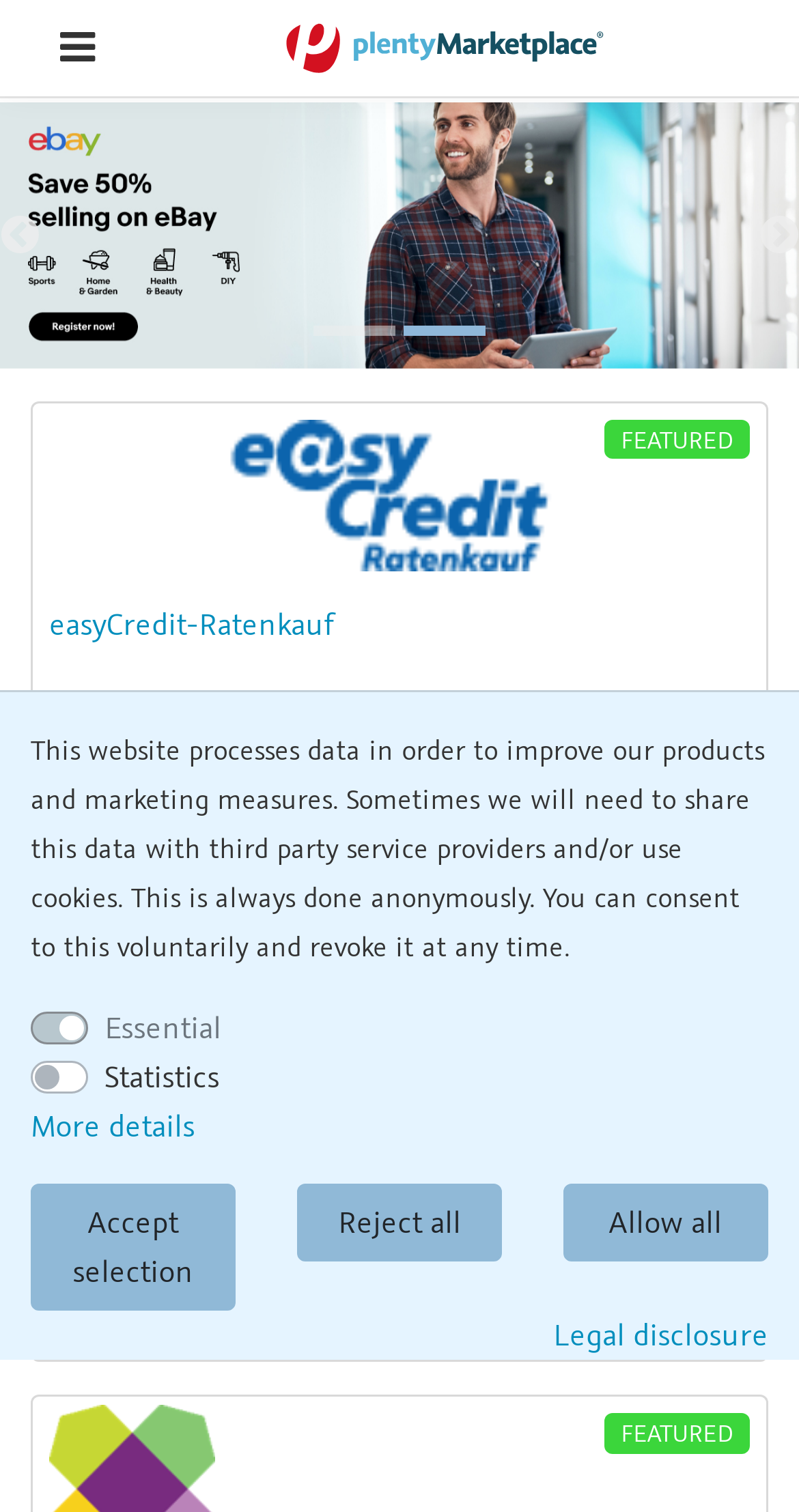Give a short answer to this question using one word or a phrase:
What is the function of the 'Toggle navigation' button?

Expand navigation menu